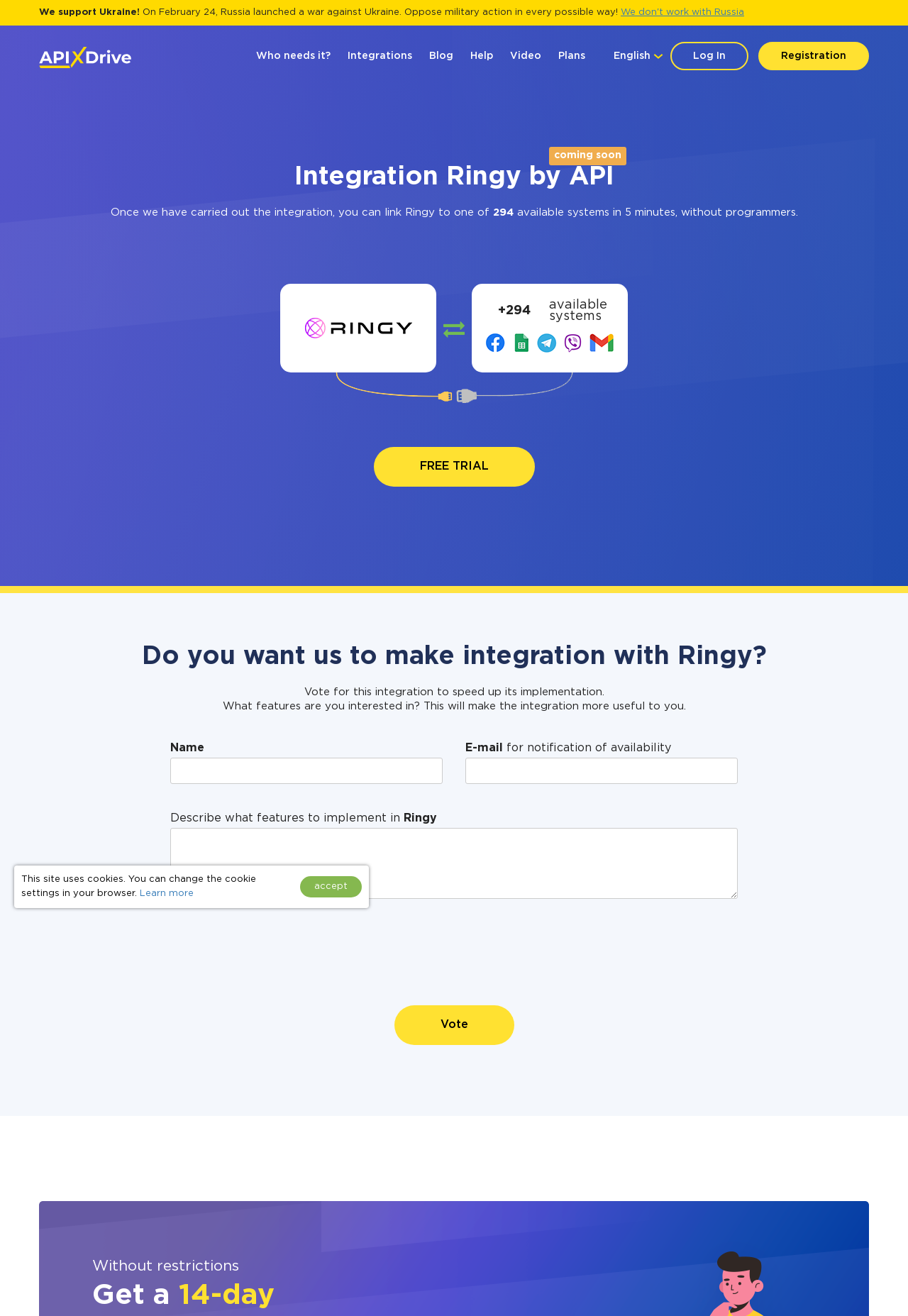Please determine the bounding box coordinates of the area that needs to be clicked to complete this task: 'Enter your name'. The coordinates must be four float numbers between 0 and 1, formatted as [left, top, right, bottom].

[0.188, 0.576, 0.488, 0.596]